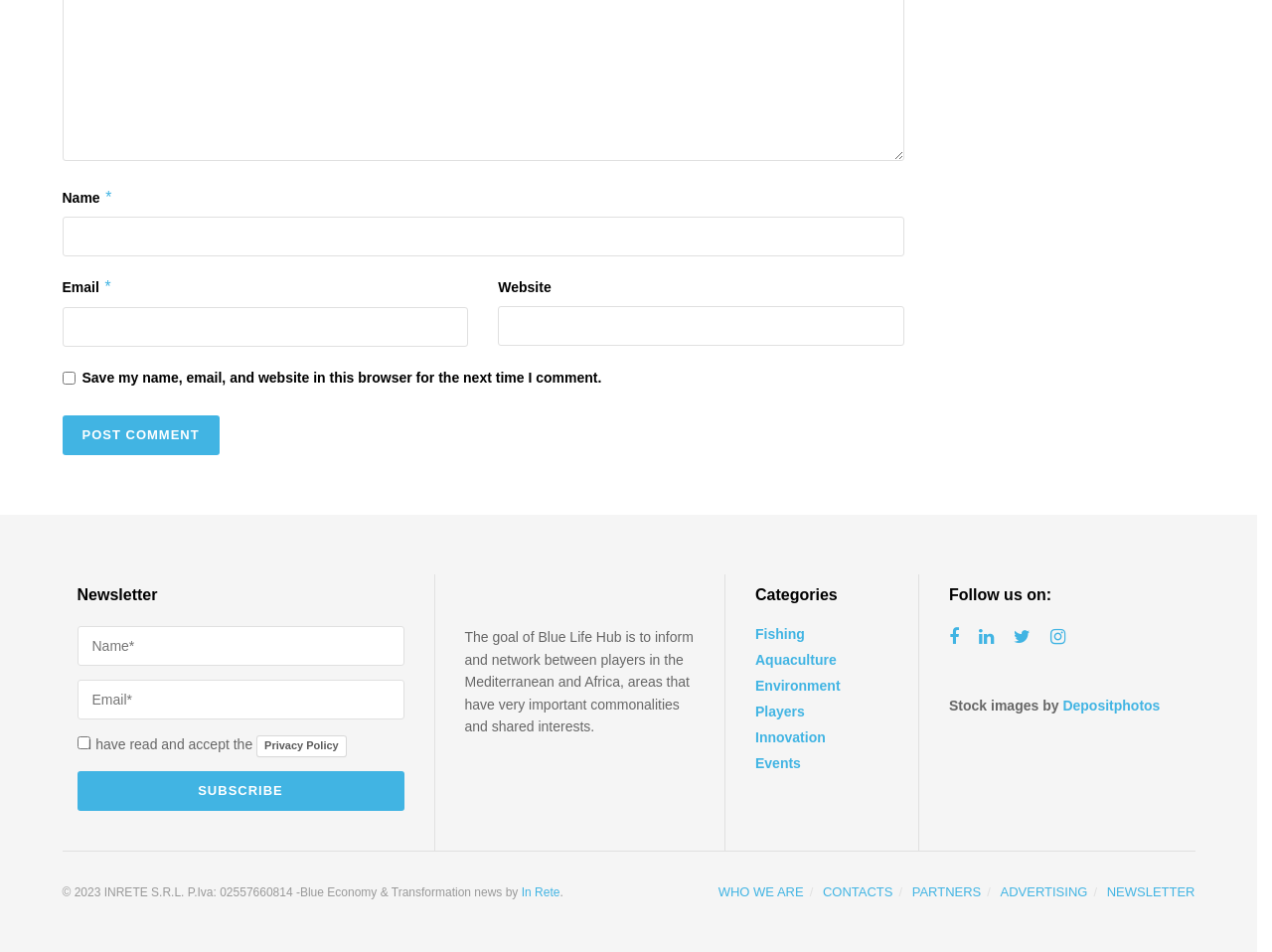Find and specify the bounding box coordinates that correspond to the clickable region for the instruction: "Read the privacy policy".

[0.202, 0.772, 0.272, 0.795]